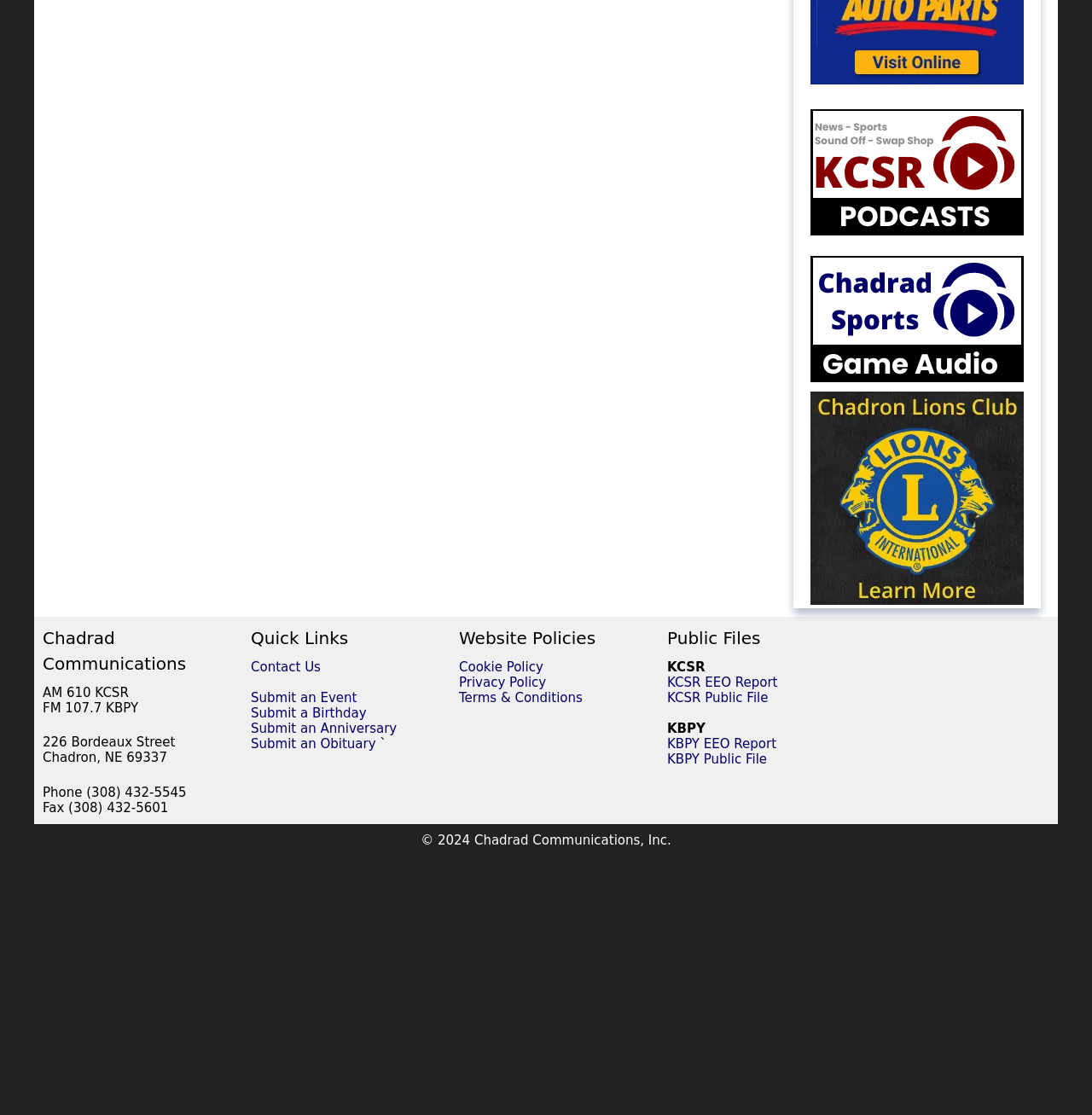Given the webpage screenshot, identify the bounding box of the UI element that matches this description: "Submit a Birthday".

[0.23, 0.633, 0.336, 0.646]